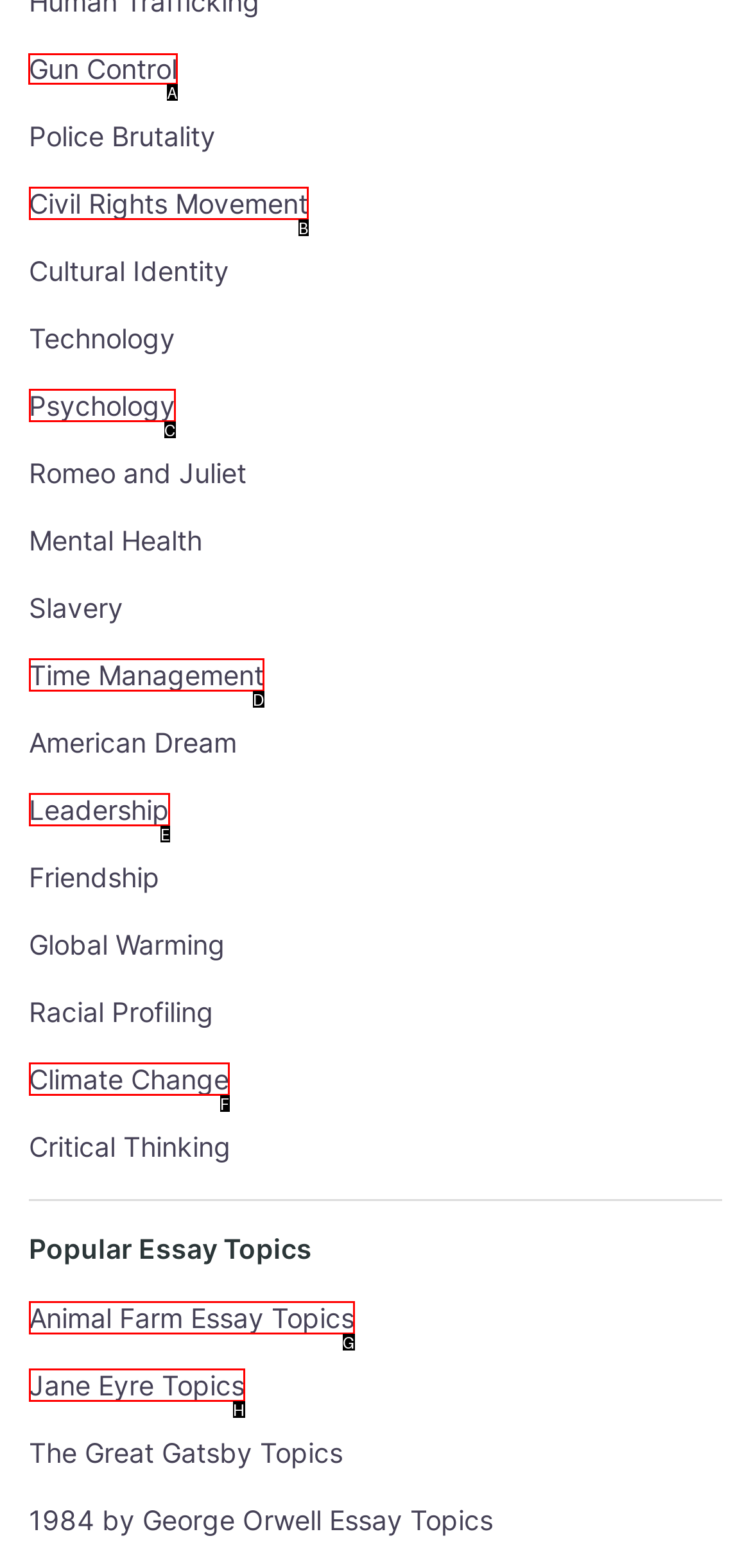Identify the correct option to click in order to complete this task: Explore Gun Control
Answer with the letter of the chosen option directly.

A